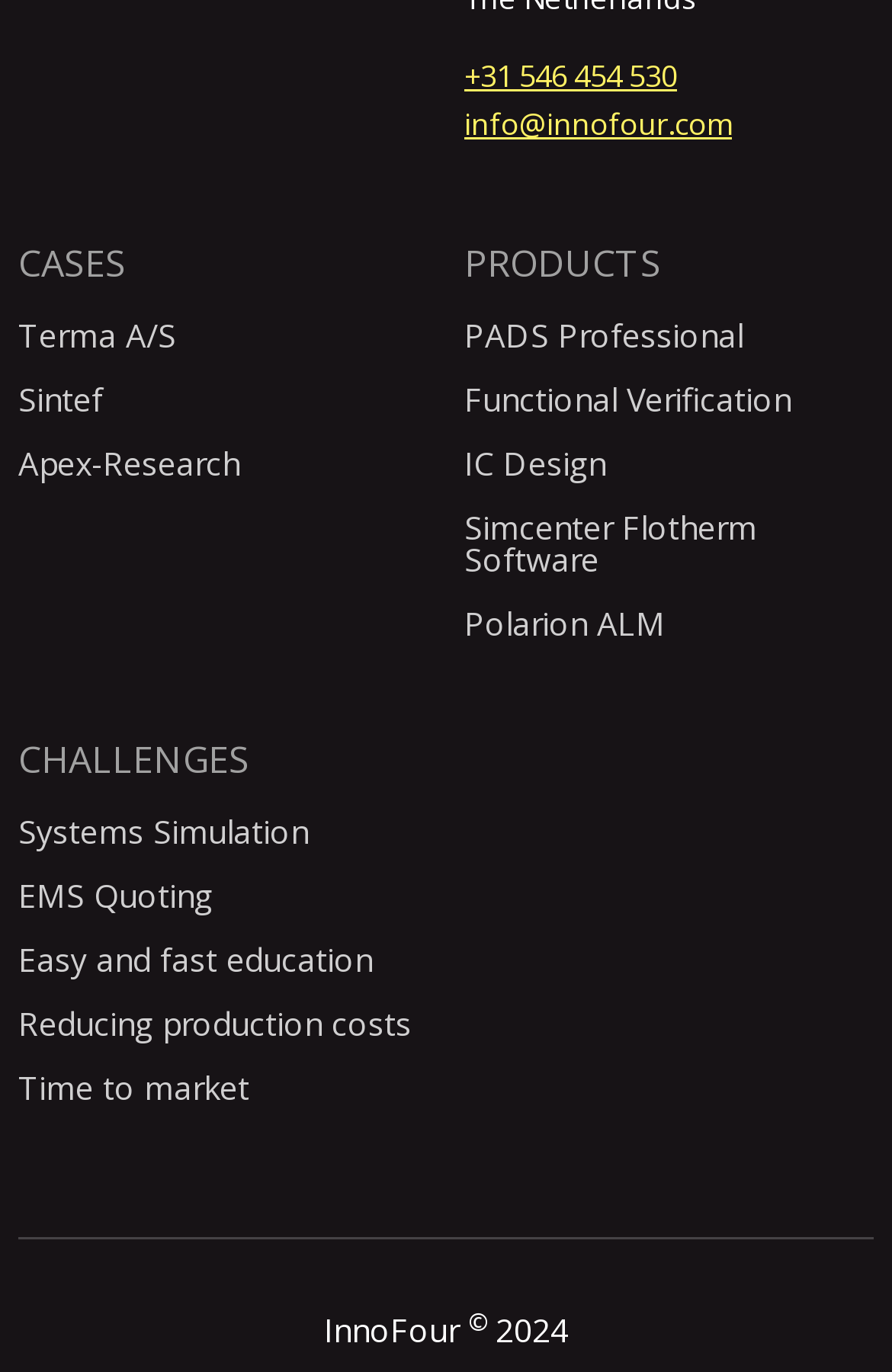Refer to the image and provide an in-depth answer to the question: 
What is the company's contact phone number?

The contact phone number can be found in the top section of the webpage, where it is listed as '+31 546 454 530'.